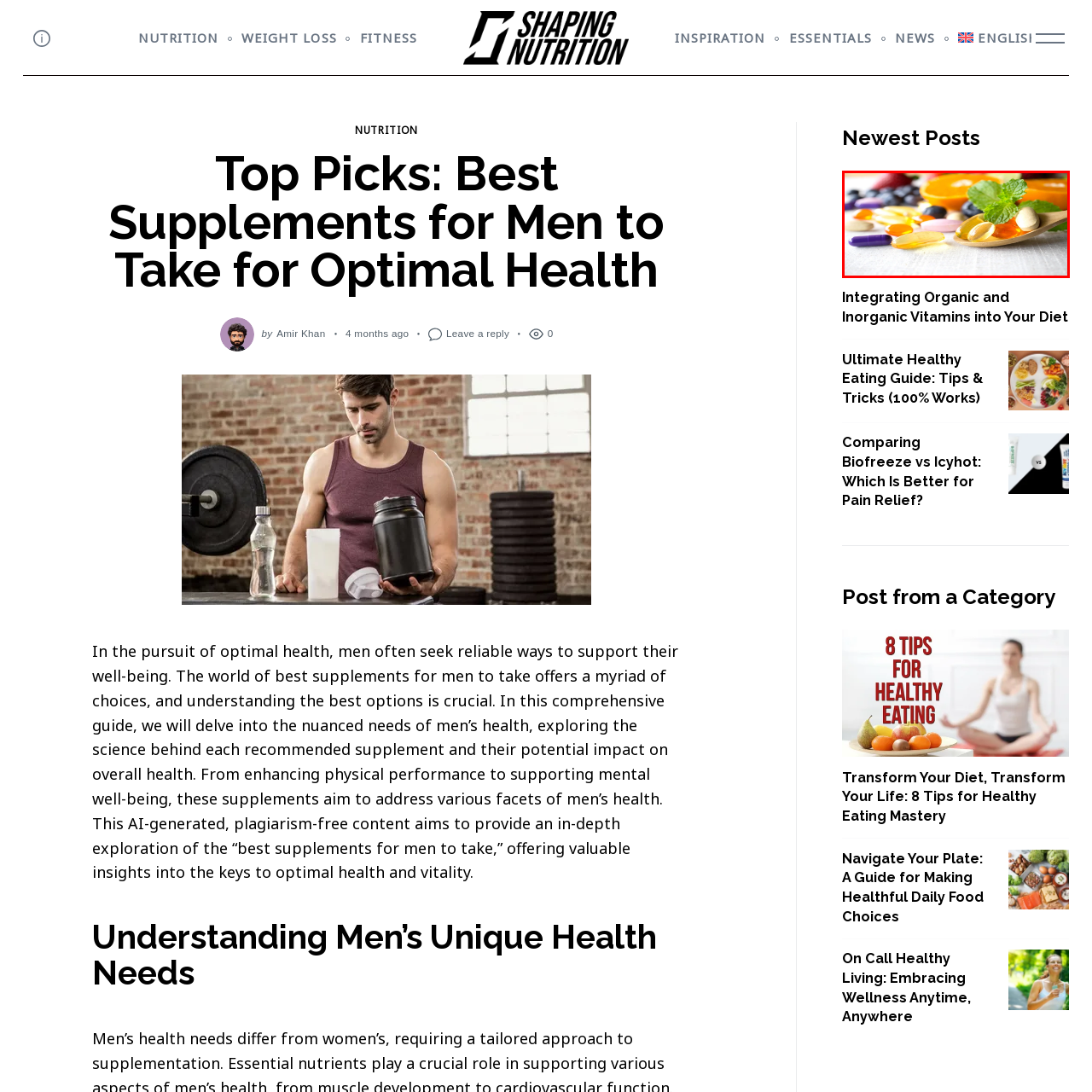What is the theme of the image?
Focus on the section of the image inside the red bounding box and offer an in-depth answer to the question, utilizing the information visible in the image.

The caption concludes by stating that 'this imagery aligns with the theme of optimal health essential supplements specifically designed for men's well-being', indicating that the theme of the image is related to men's health and wellness.